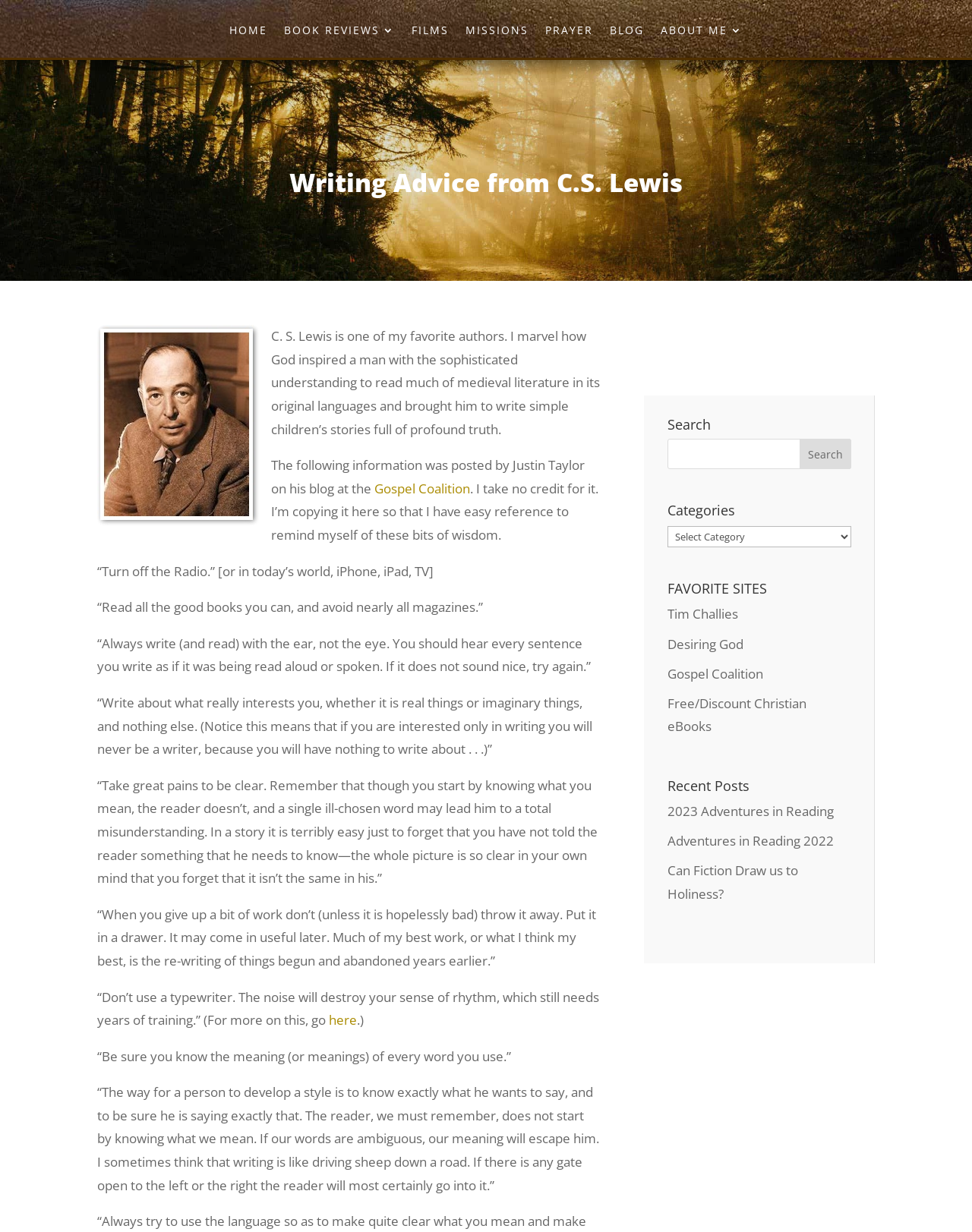Identify the bounding box coordinates of the section to be clicked to complete the task described by the following instruction: "Visit the 'Gospel Coalition' website". The coordinates should be four float numbers between 0 and 1, formatted as [left, top, right, bottom].

[0.385, 0.389, 0.484, 0.403]